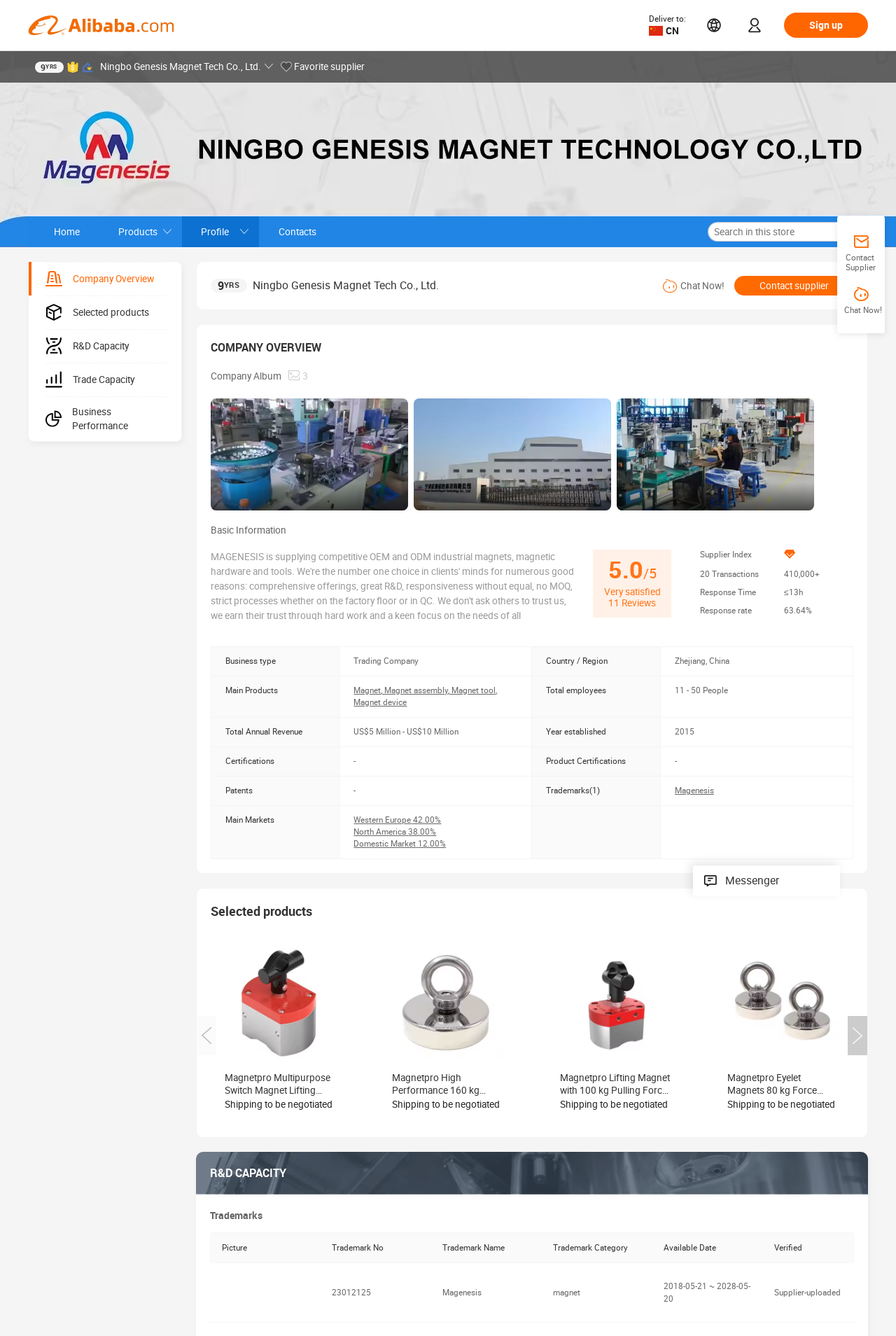Identify the bounding box for the UI element described as: "5.0/5Very satisfied11 Reviews". Ensure the coordinates are four float numbers between 0 and 1, formatted as [left, top, right, bottom].

[0.662, 0.411, 0.749, 0.462]